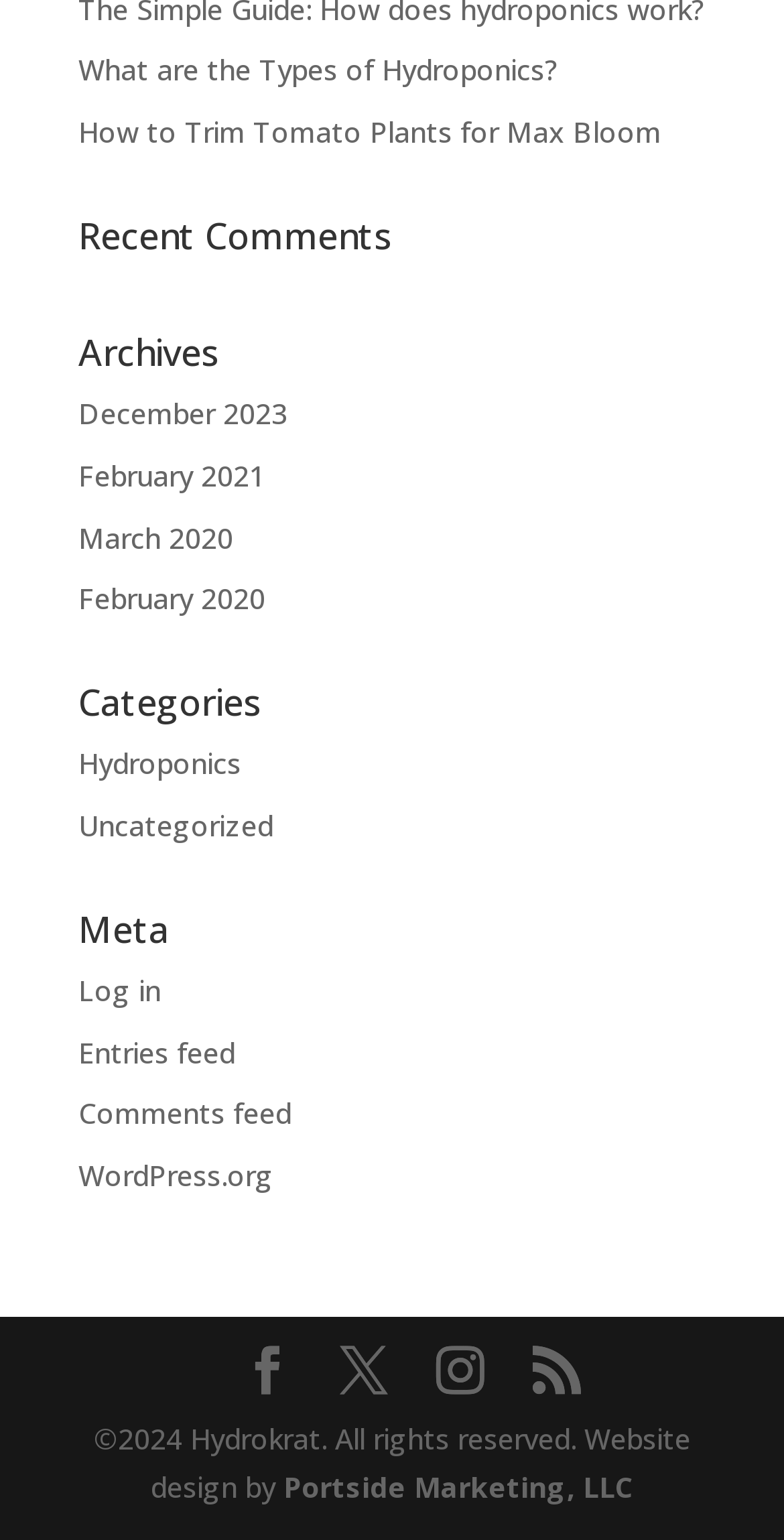Could you determine the bounding box coordinates of the clickable element to complete the instruction: "Log in to the website"? Provide the coordinates as four float numbers between 0 and 1, i.e., [left, top, right, bottom].

[0.1, 0.63, 0.205, 0.655]